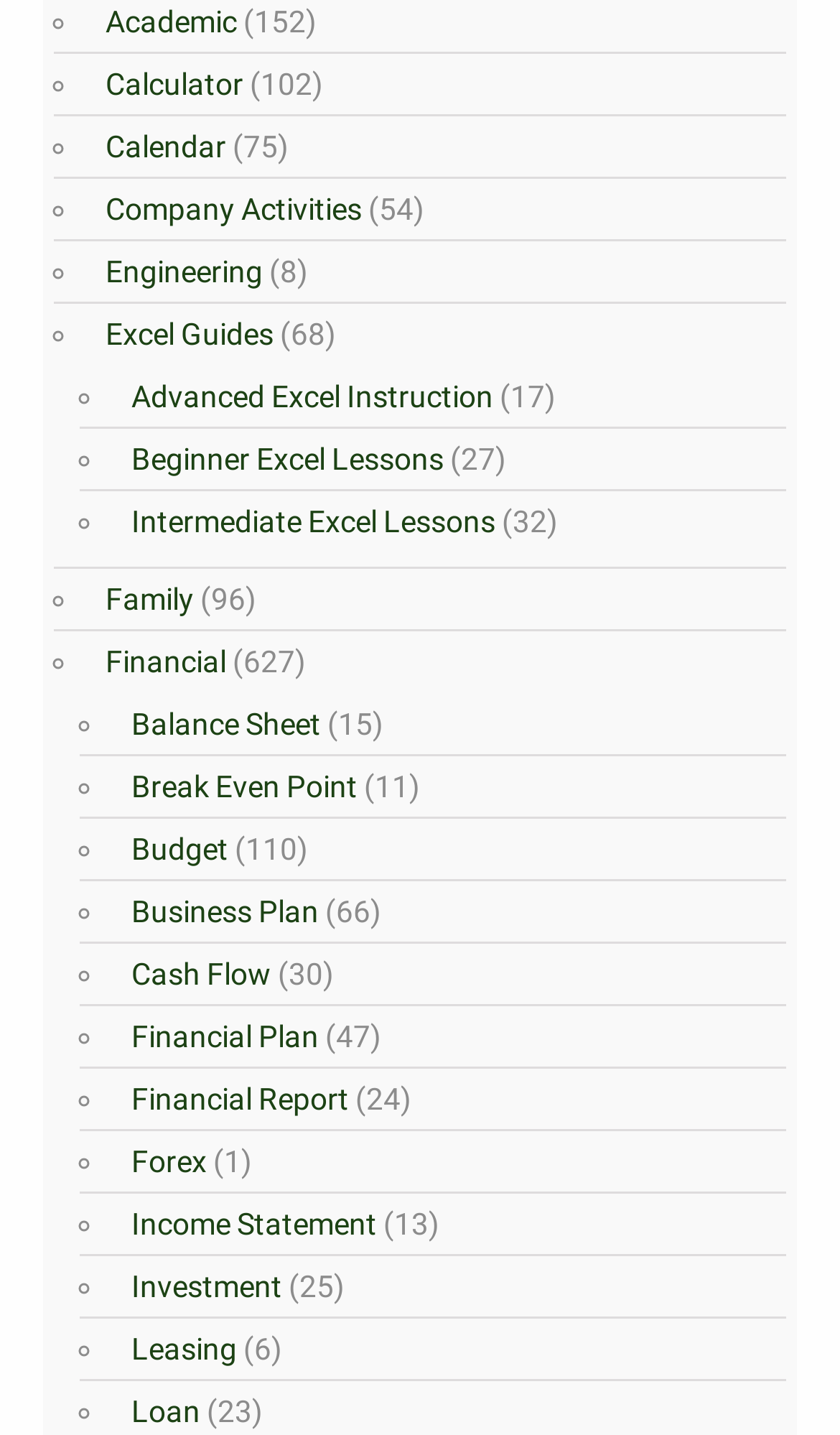Provide a short, one-word or phrase answer to the question below:
What is the first link on the webpage?

Academic